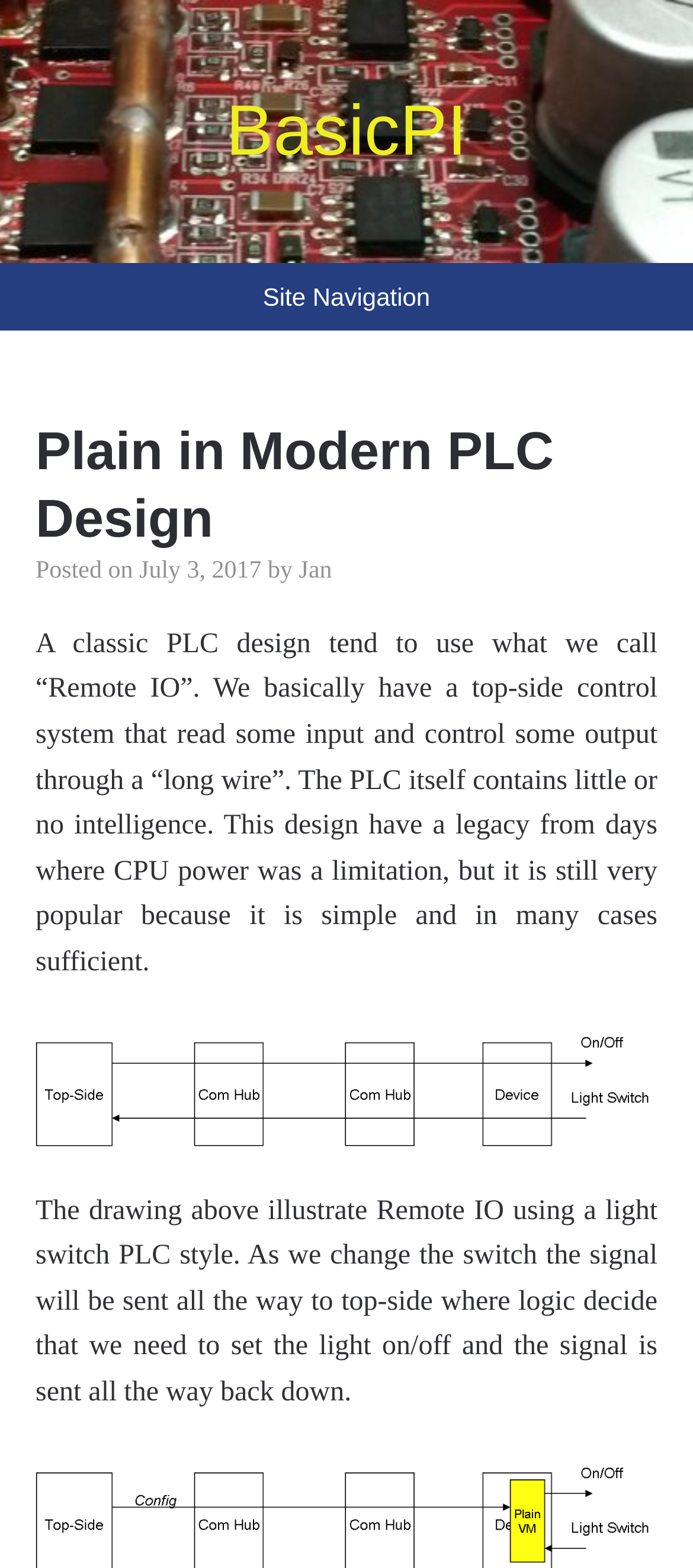Respond to the question below with a single word or phrase:
What is the purpose of the top-side control system?

Read input and control output